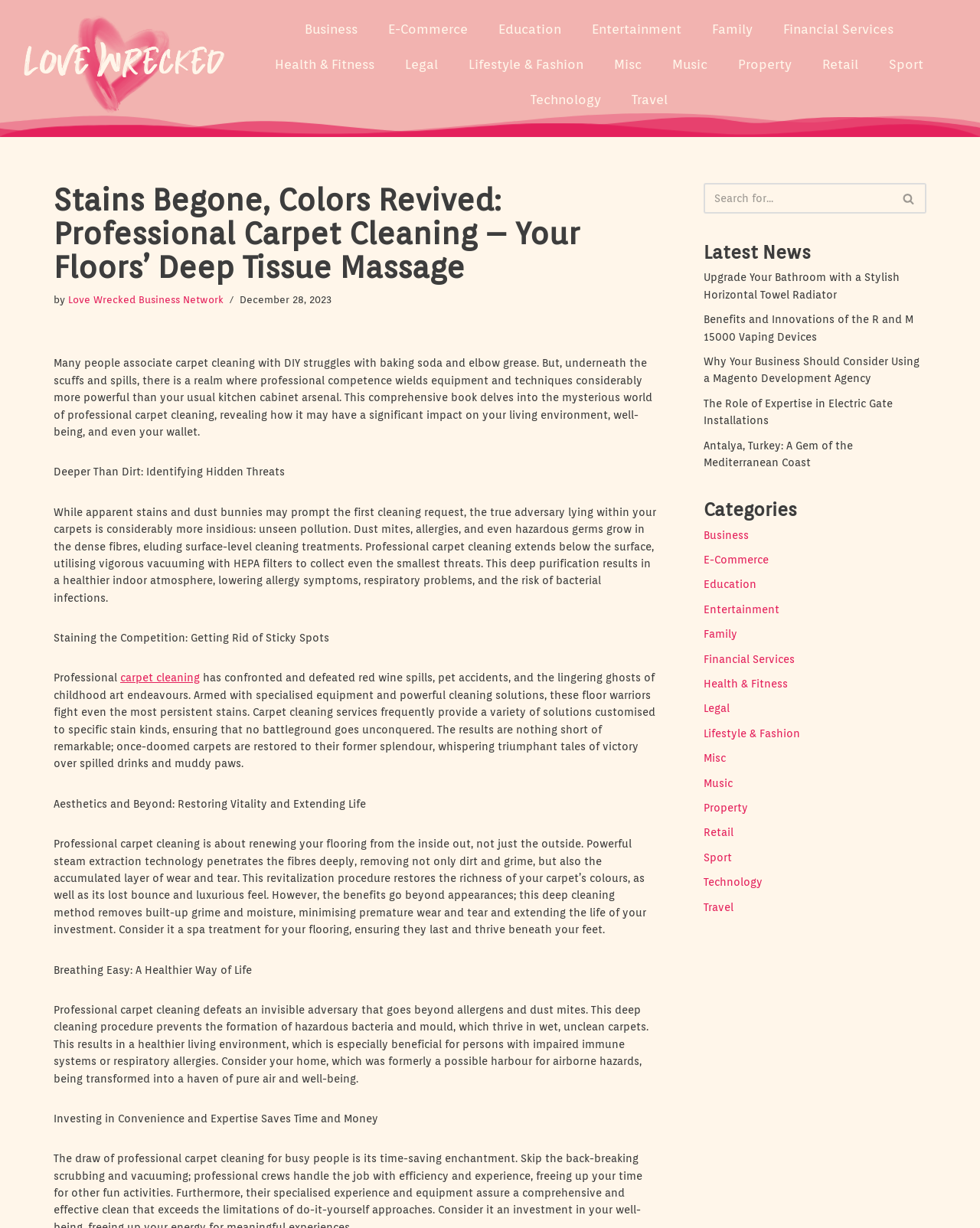Determine the bounding box for the described HTML element: "Financial Services". Ensure the coordinates are four float numbers between 0 and 1 in the format [left, top, right, bottom].

[0.718, 0.532, 0.811, 0.542]